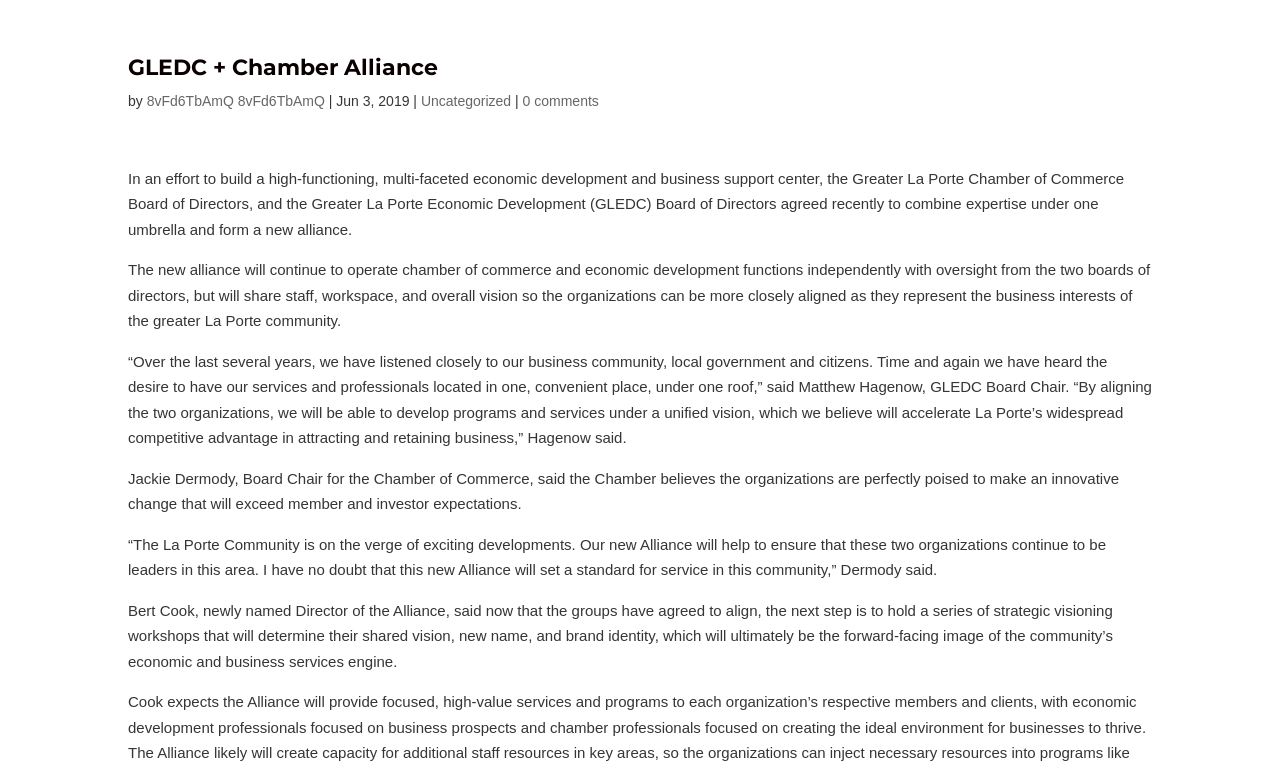Please find the bounding box for the UI component described as follows: "Uncategorized".

[0.329, 0.121, 0.399, 0.142]